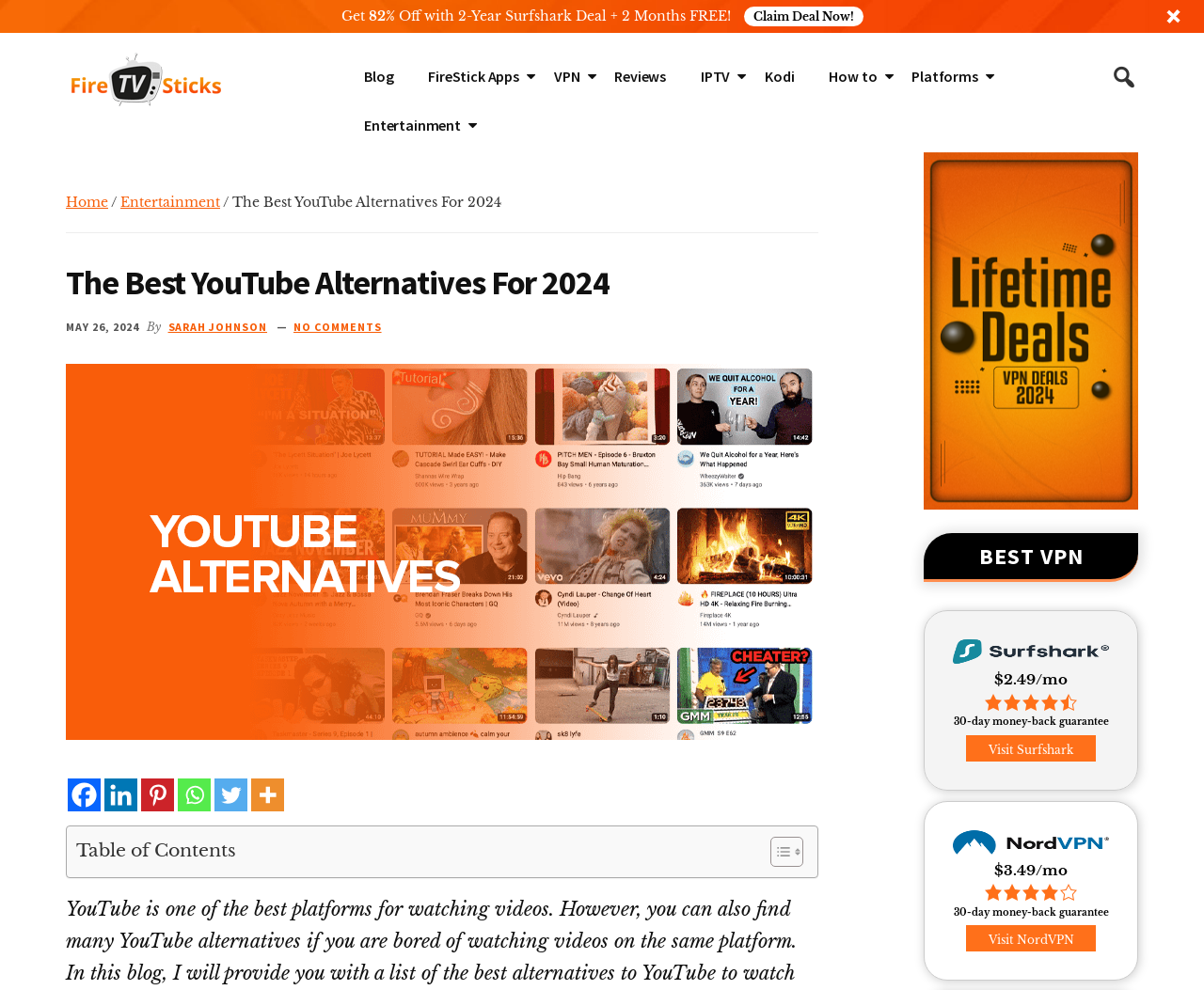Can you extract the headline from the webpage for me?

The Best YouTube Alternatives For 2024